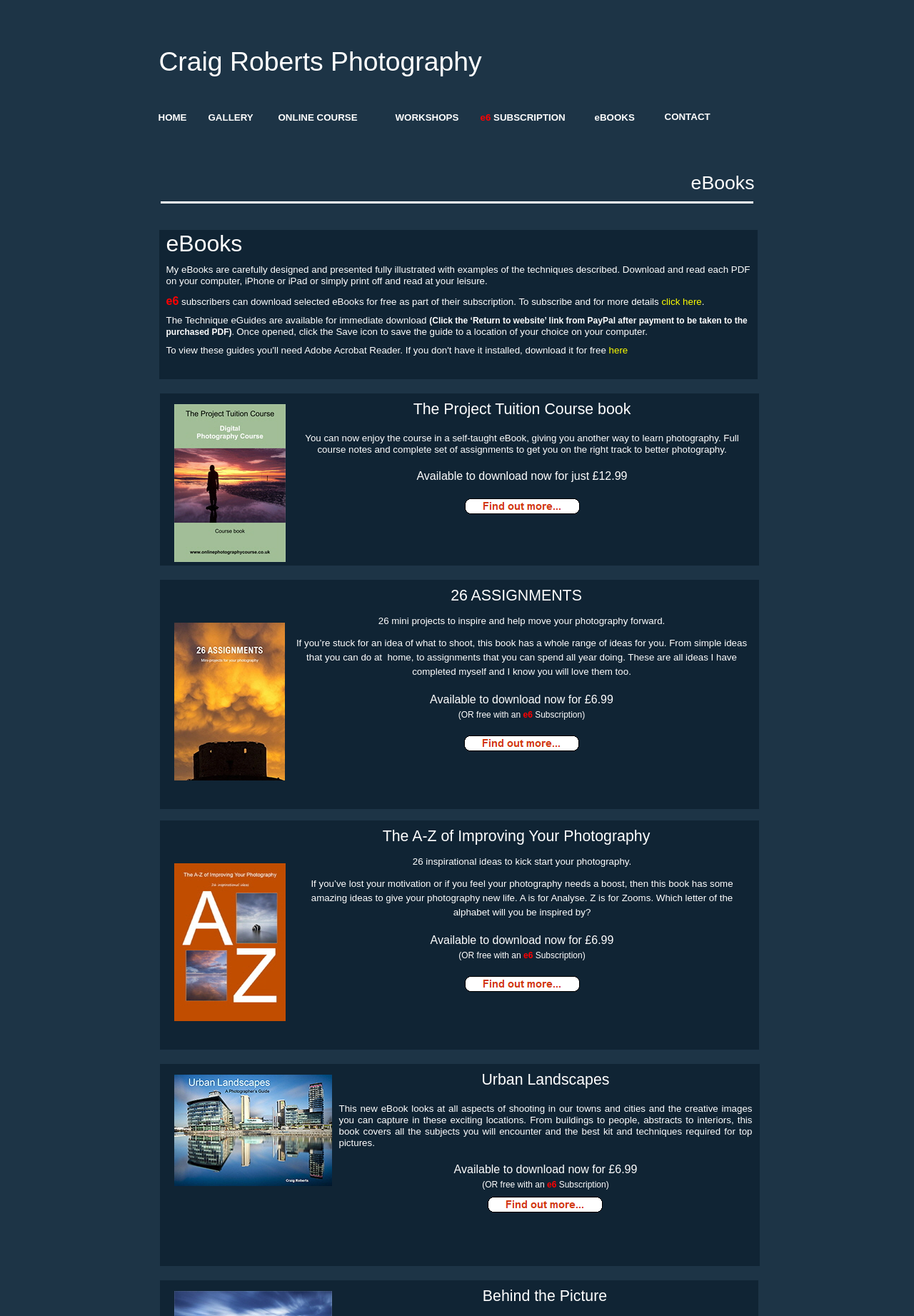Kindly provide the bounding box coordinates of the section you need to click on to fulfill the given instruction: "Call (816) 761-3046".

None